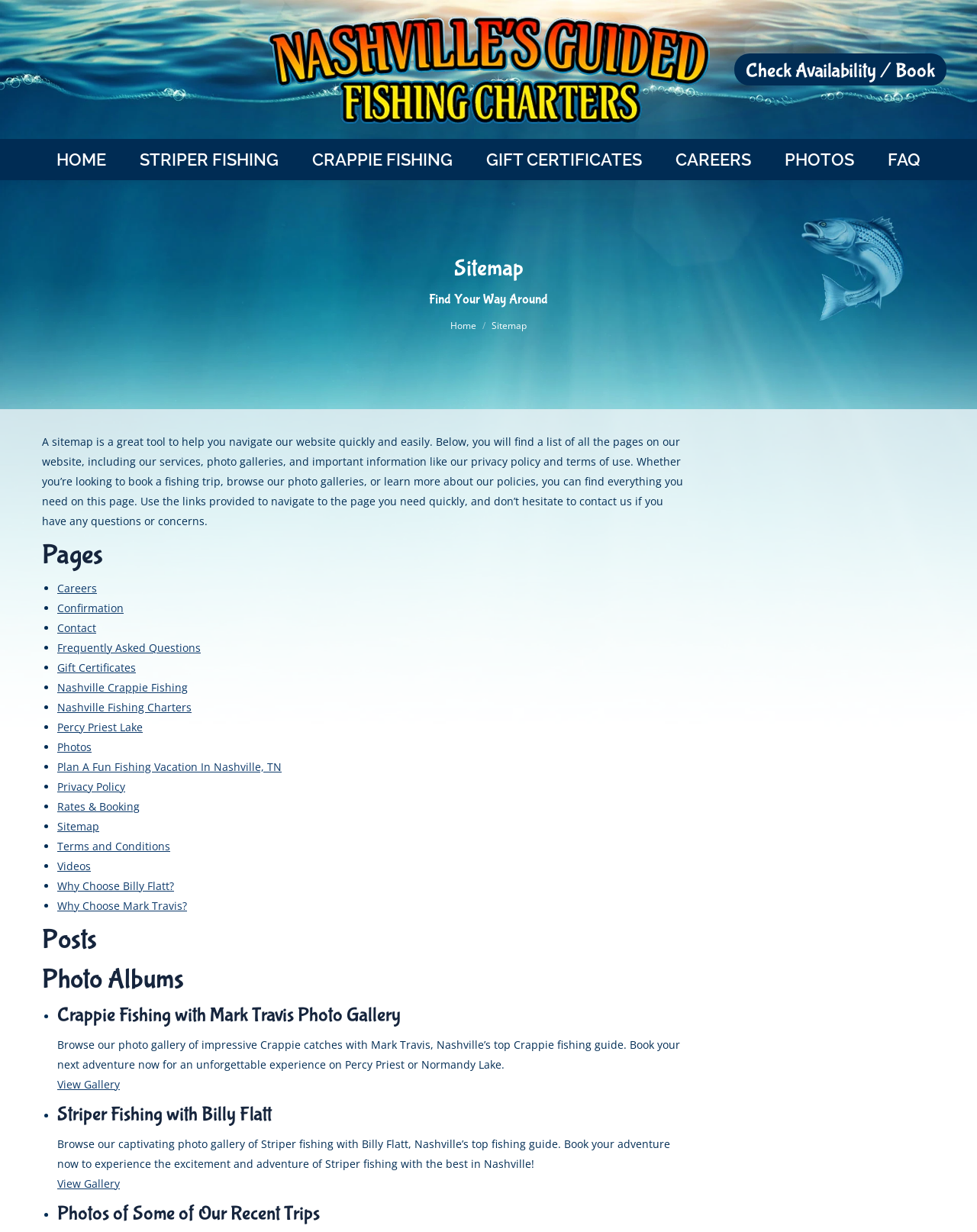Give a detailed overview of the webpage's appearance and contents.

This webpage is a sitemap for Nashville Fishing Charters, providing an overview of the website's structure and content. At the top, there is a logo and a link to the homepage, accompanied by a navigation menu with links to various pages, including "HOME", "STRIPER FISHING", "CRAPPIE FISHING", and more.

Below the navigation menu, there is a heading that reads "Sitemap" and a subheading that says "Find Your Way Around". A brief introduction explains the purpose of the sitemap, which is to help users quickly and easily navigate the website.

The main content of the page is divided into three sections: "Pages", "Posts", and "Photo Albums". The "Pages" section lists various links to different pages on the website, including "Careers", "Contact", "Frequently Asked Questions", and more. Each link is preceded by a bullet point.

The "Posts" section is empty, while the "Photo Albums" section features three links to photo galleries, each with a brief description and a "View Gallery" button. The galleries are titled "Crappie Fishing with Mark Travis Photo Gallery", "Striper Fishing with Billy Flatt", and "Photos of Some of Our Recent Trips".

At the bottom of the page, there is a "Go to Top" link and a small image. Overall, the webpage is designed to provide a clear and organized overview of the website's content, making it easy for users to find what they're looking for.